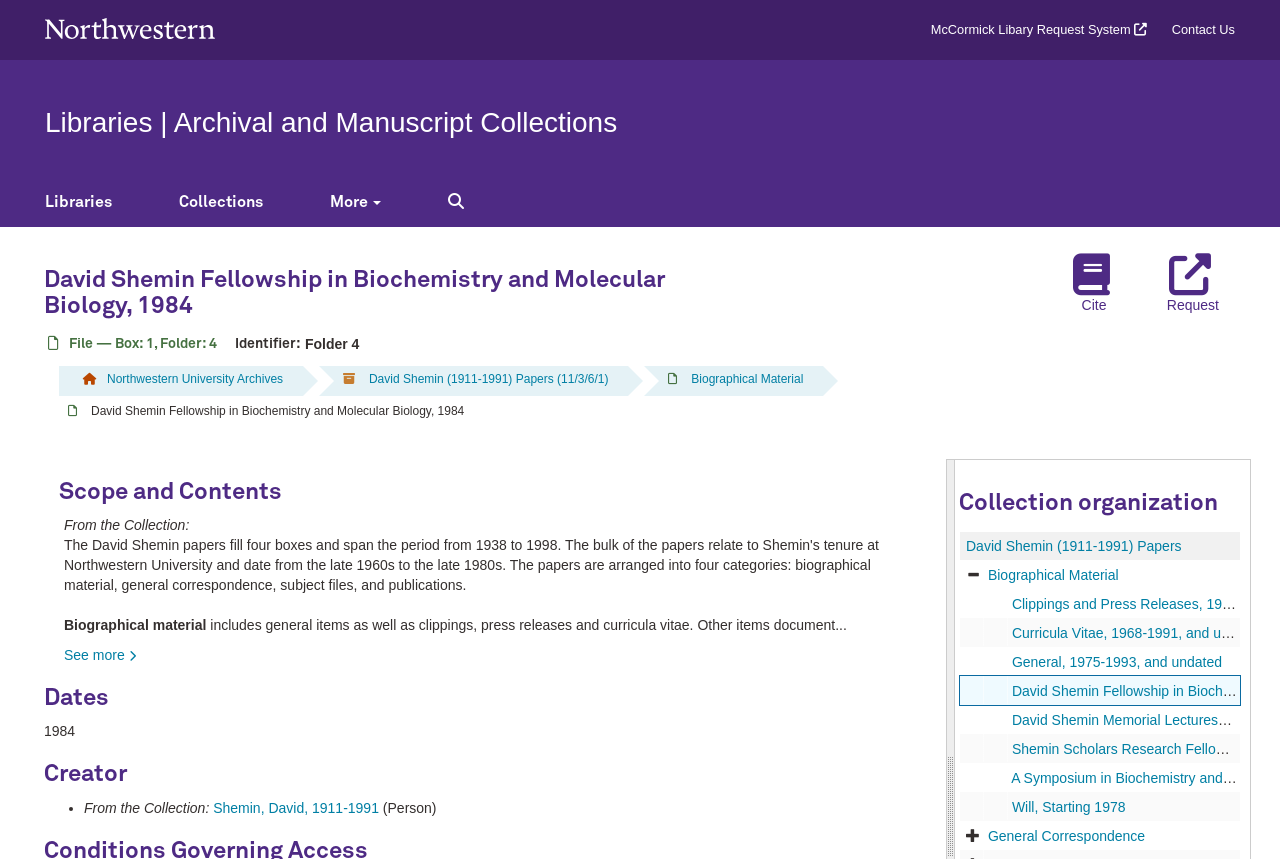Determine the bounding box coordinates for the UI element matching this description: "Curricula Vitae, 1968-1991, and undated".

[0.79, 0.728, 0.987, 0.746]